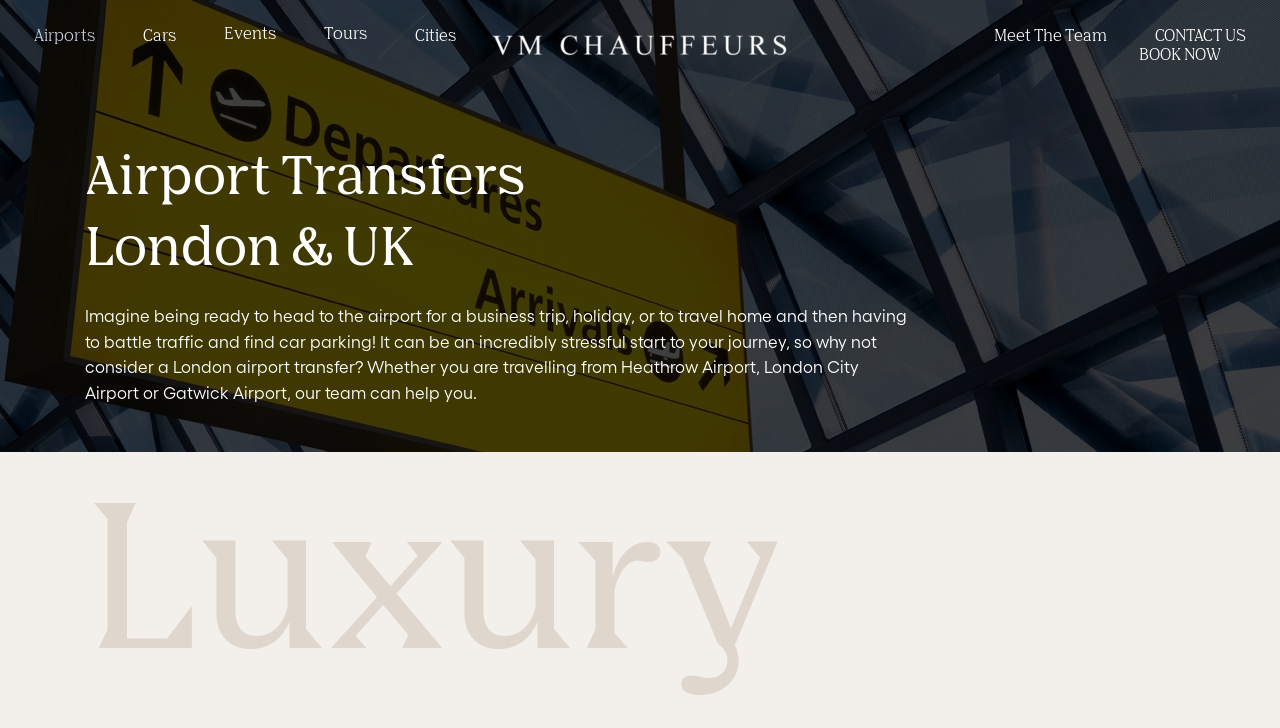Provide the bounding box coordinates of the section that needs to be clicked to accomplish the following instruction: "View VM Chauffeurs."

[0.383, 0.032, 0.617, 0.091]